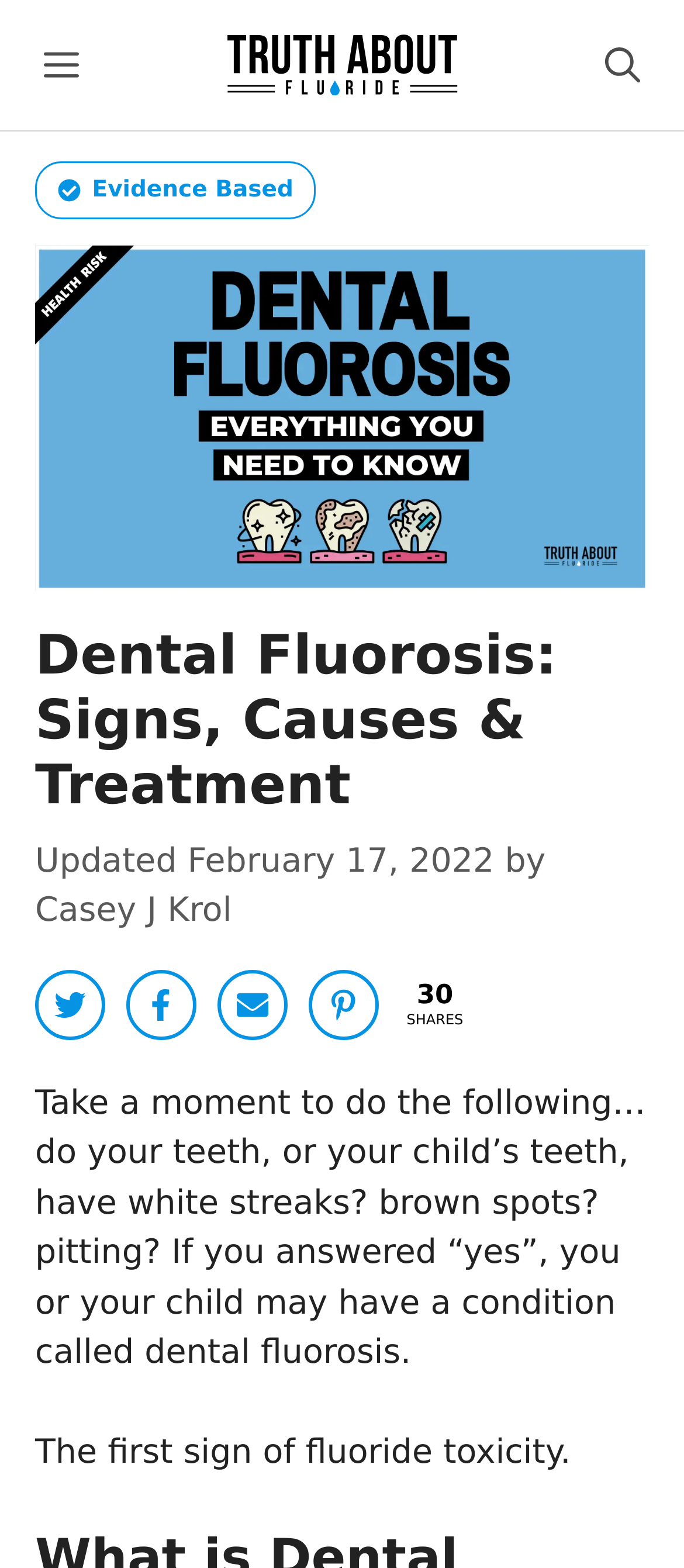Describe all visible elements and their arrangement on the webpage.

This webpage is about dental fluorosis, a condition caused by fluoride toxicity. At the top, there is a logo of "Truth About Fluoride" with a link to the website, accompanied by a menu button on the left side. On the right side, there is a search bar link. 

Below the top section, there is a large image related to dental fluorosis, taking up most of the width. Above the image, there is a header section with the title "Dental Fluorosis: Signs, Causes & Treatment" and a timestamp "February 17, 2022" by author "Casey J Krol". 

Under the header section, there are social media links to Twitter, Facebook, Email, and Pinterest, each with its corresponding icon. Next to the social media links, there is a layout table with a share count of 30. 

The main content of the webpage starts with a paragraph of text, asking the reader if their teeth or their child's teeth have white streaks, brown spots, or pitting, and introducing the condition of dental fluorosis as the first sign of fluoride toxicity. The text continues to explain the condition in more detail.